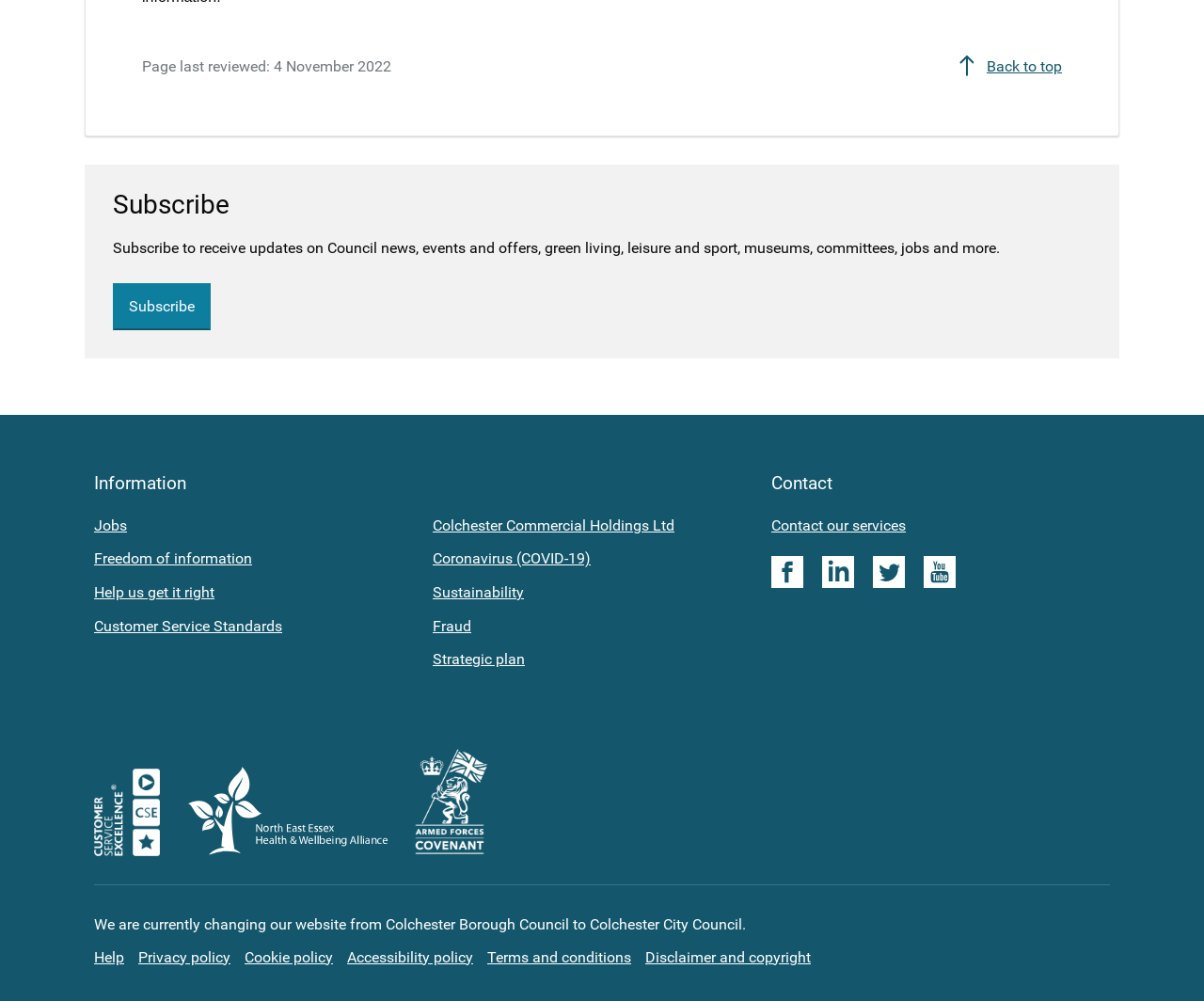Locate the bounding box coordinates of the element that should be clicked to execute the following instruction: "Subscribe to receive updates".

[0.094, 0.283, 0.175, 0.33]